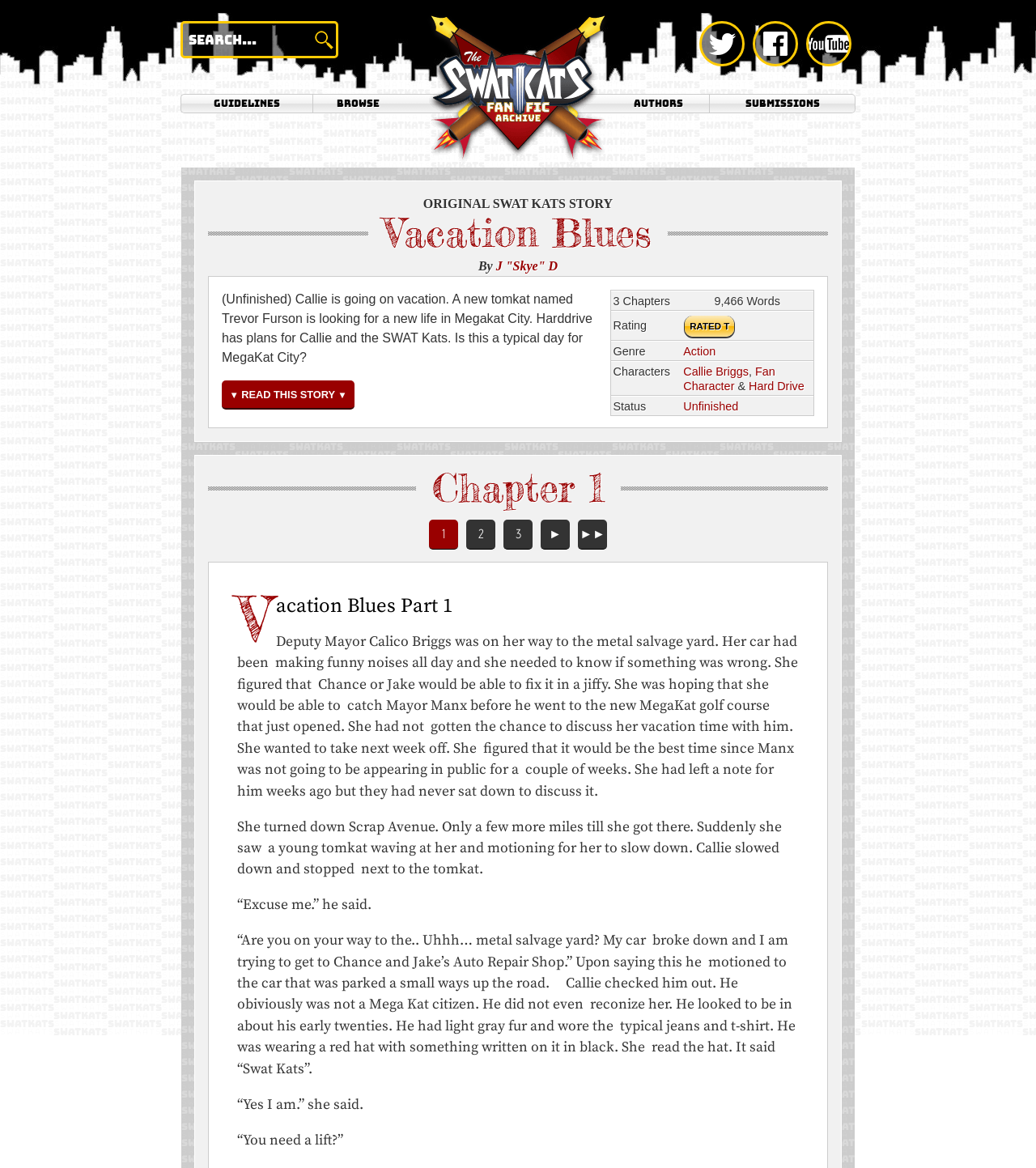Kindly determine the bounding box coordinates for the area that needs to be clicked to execute this instruction: "Visit the author's page".

[0.479, 0.222, 0.538, 0.234]